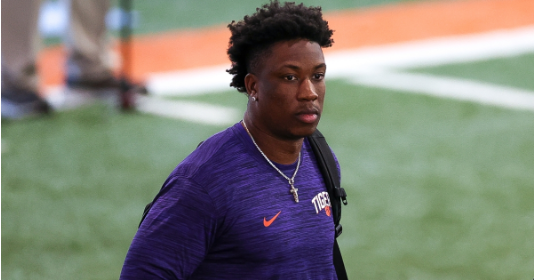What is the surface of the indoor training environment?
Utilize the image to construct a detailed and well-explained answer.

The caption hints at an indoor training environment, characterized by a green turf surface and colorful markings, which suggests that the surface is a green turf.